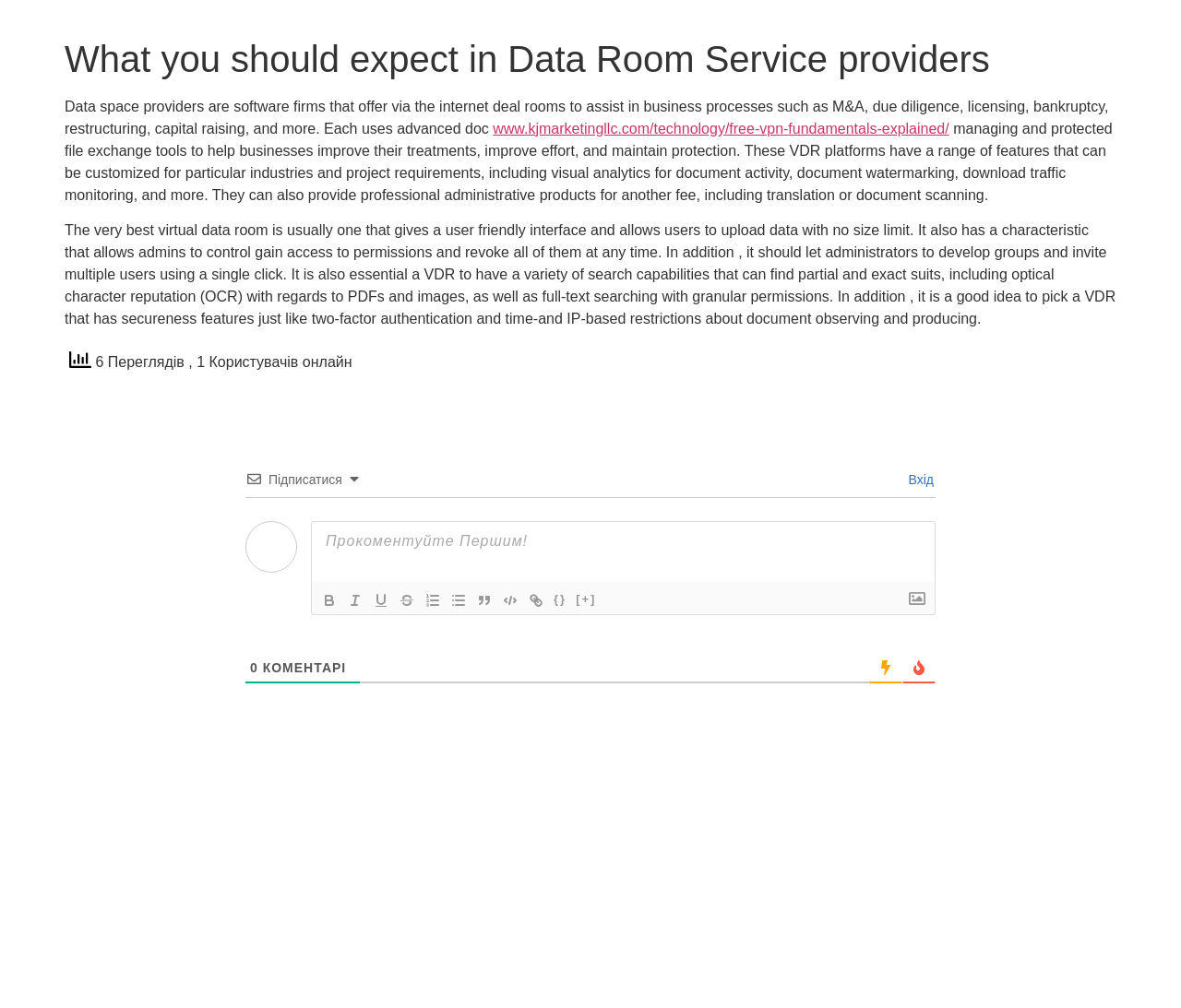Give a detailed explanation of the elements present on the webpage.

This webpage is about data room service providers, specifically what to expect from them. At the top, there is a header with the title "What you should expect in Data Room Service providers". Below the header, there is a paragraph of text that explains what data room providers are and the services they offer, including online deal rooms for business processes such as M&A, due diligence, and more.

To the right of this paragraph, there is a link to a website, "www.kjmarketingllc.com/technology/free-vpn-fundamentals-explained/". Below the link, there is another paragraph of text that describes the features of virtual data room (VDR) platforms, including visual analytics, document watermarking, and download traffic monitoring.

Further down, there is a section with several buttons and images, including a "Subscribe" button, a "Login" link, and a guest image. Below this section, there are several formatting buttons, including bold, italic, underline, strike, ordered list, unordered list, block quote, code block, and link.

On the right side of the page, there is a section with a "Comments" header, and below it, there is a text "0" and a "Comments" label. At the bottom of the page, there is a footer section with no visible content.

There are 7 paragraphs of text in total, 2 links, 1 image, and 12 buttons on this webpage. The layout is organized, with clear headings and concise text, making it easy to read and navigate.